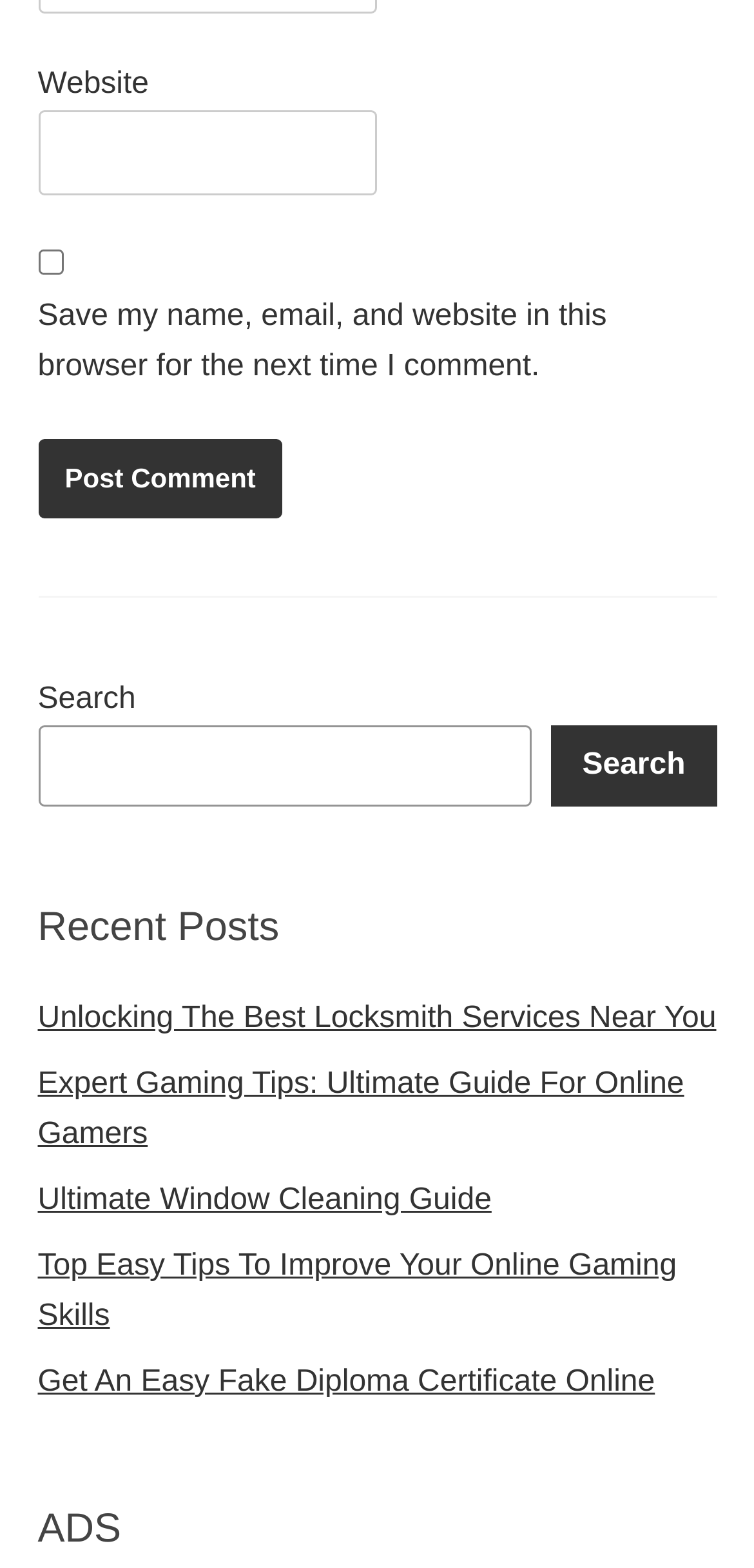How many posts are listed?
Please utilize the information in the image to give a detailed response to the question.

I counted the number of link elements with post titles and found five links, which are likely the listed posts.